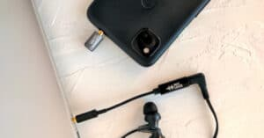Elaborate on the image with a comprehensive description.

The image features a close-up view of a smartphone, partially visible in the upper section, with a glossy black case. Attached to the phone is a 3.5mm audio jack connected to a pair of earphones lying on a textured surface. The earphones have a sleek design with a curved shape, indicating they are likely in-ear models. The combination showcases a modern, everyday tech setup that emphasizes convenience and functionality, appealing to users who value both portability and quality audio experiences. This layout suggests a casual yet practical moment, possibly highlighting a review of a gadget or accessory that enhances personal privacy while using devices, such as a mic lock or similar product.